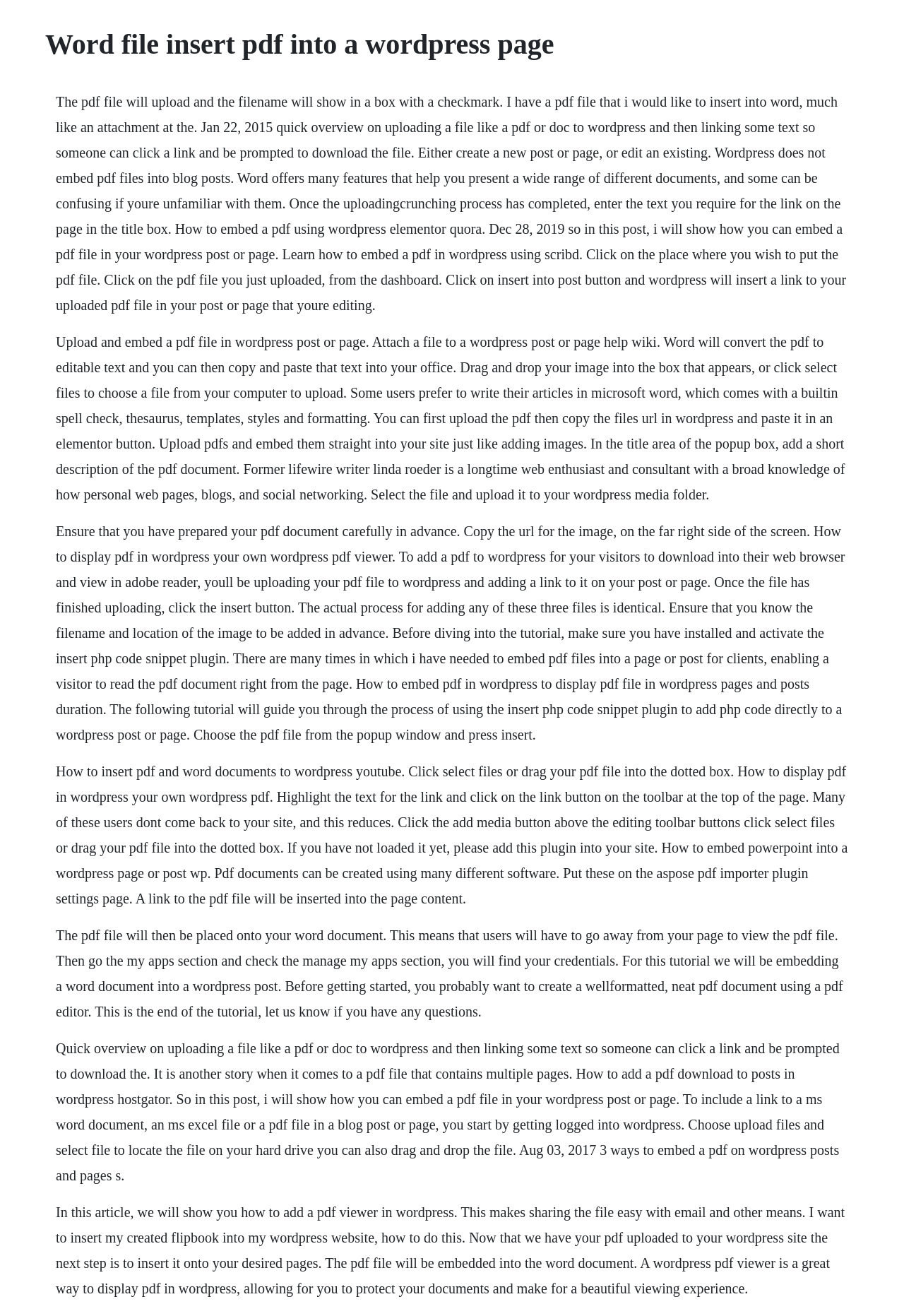What is the purpose of this webpage?
Based on the image content, provide your answer in one word or a short phrase.

Insert PDF into WordPress